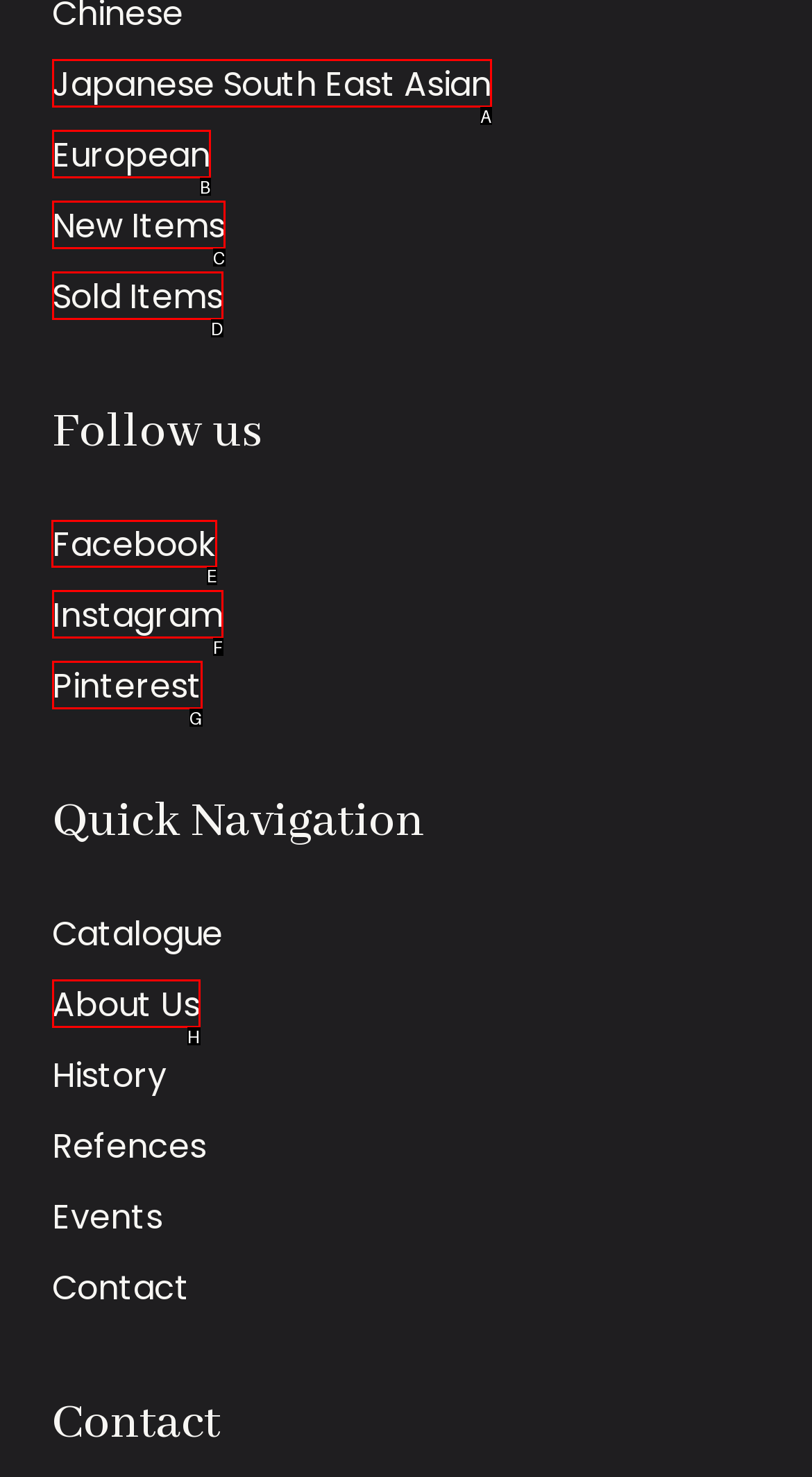Identify which HTML element to click to fulfill the following task: Follow us on Facebook. Provide your response using the letter of the correct choice.

E